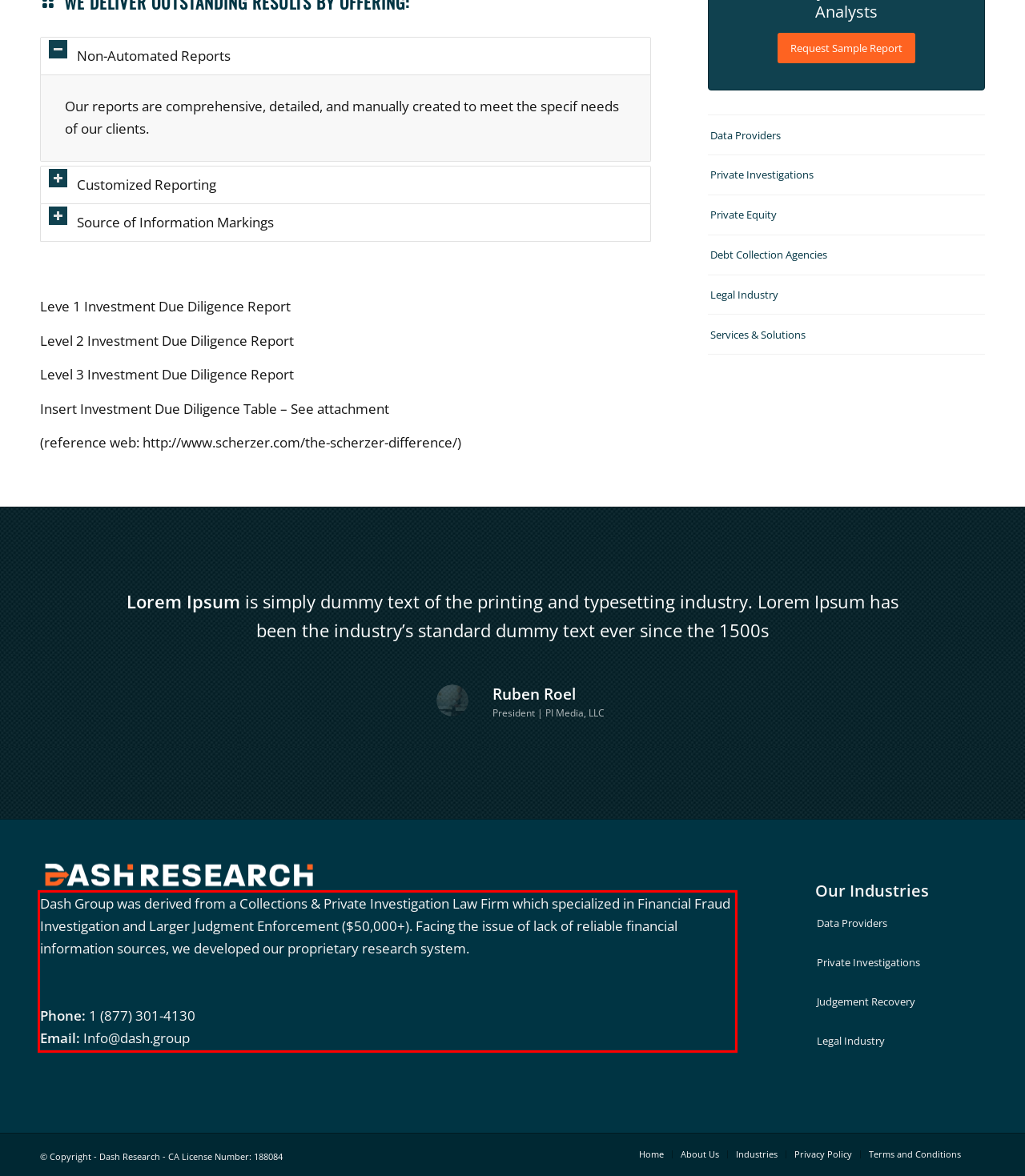Look at the webpage screenshot and recognize the text inside the red bounding box.

Dash Group was derived from a Collections & Private Investigation Law Firm which specialized in Financial Fraud Investigation and Larger Judgment Enforcement ($50,000+). Facing the issue of lack of reliable financial information sources, we developed our proprietary research system. Phone: 1 (877) 301-4130 Email: Info@dash.group